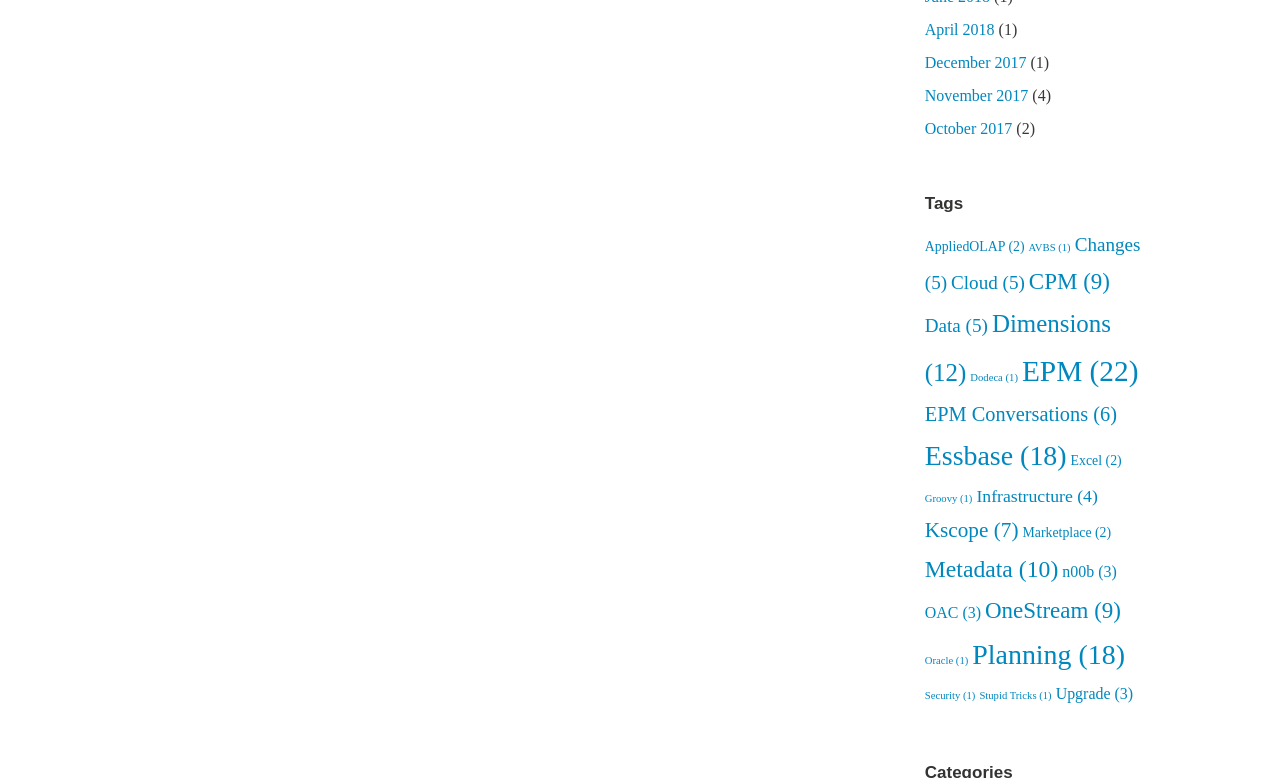Please specify the bounding box coordinates of the clickable region to carry out the following instruction: "Read posts about Kscope". The coordinates should be four float numbers between 0 and 1, in the format [left, top, right, bottom].

[0.722, 0.666, 0.796, 0.697]